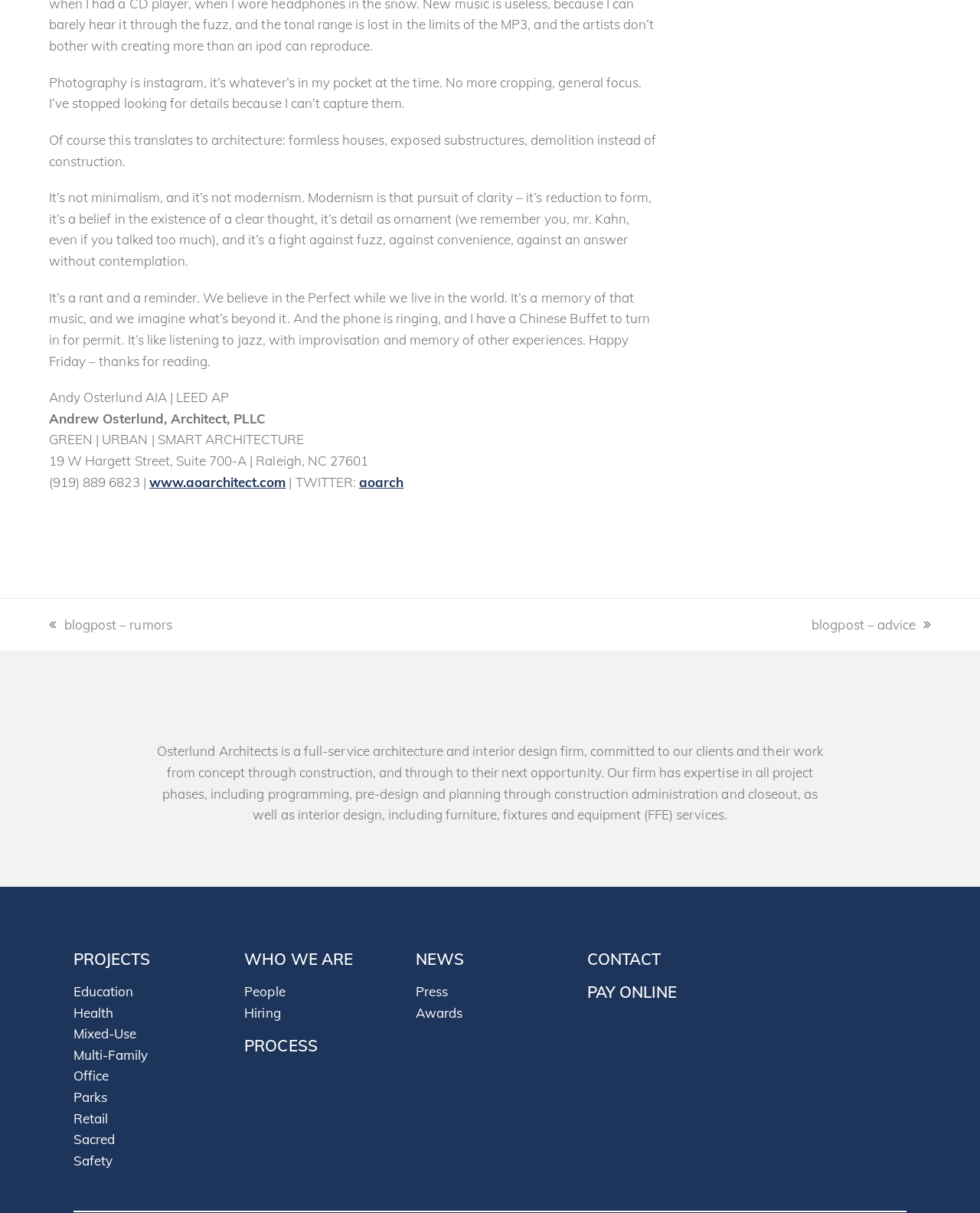Please identify the bounding box coordinates for the region that you need to click to follow this instruction: "Follow on Twitter".

[0.366, 0.391, 0.412, 0.404]